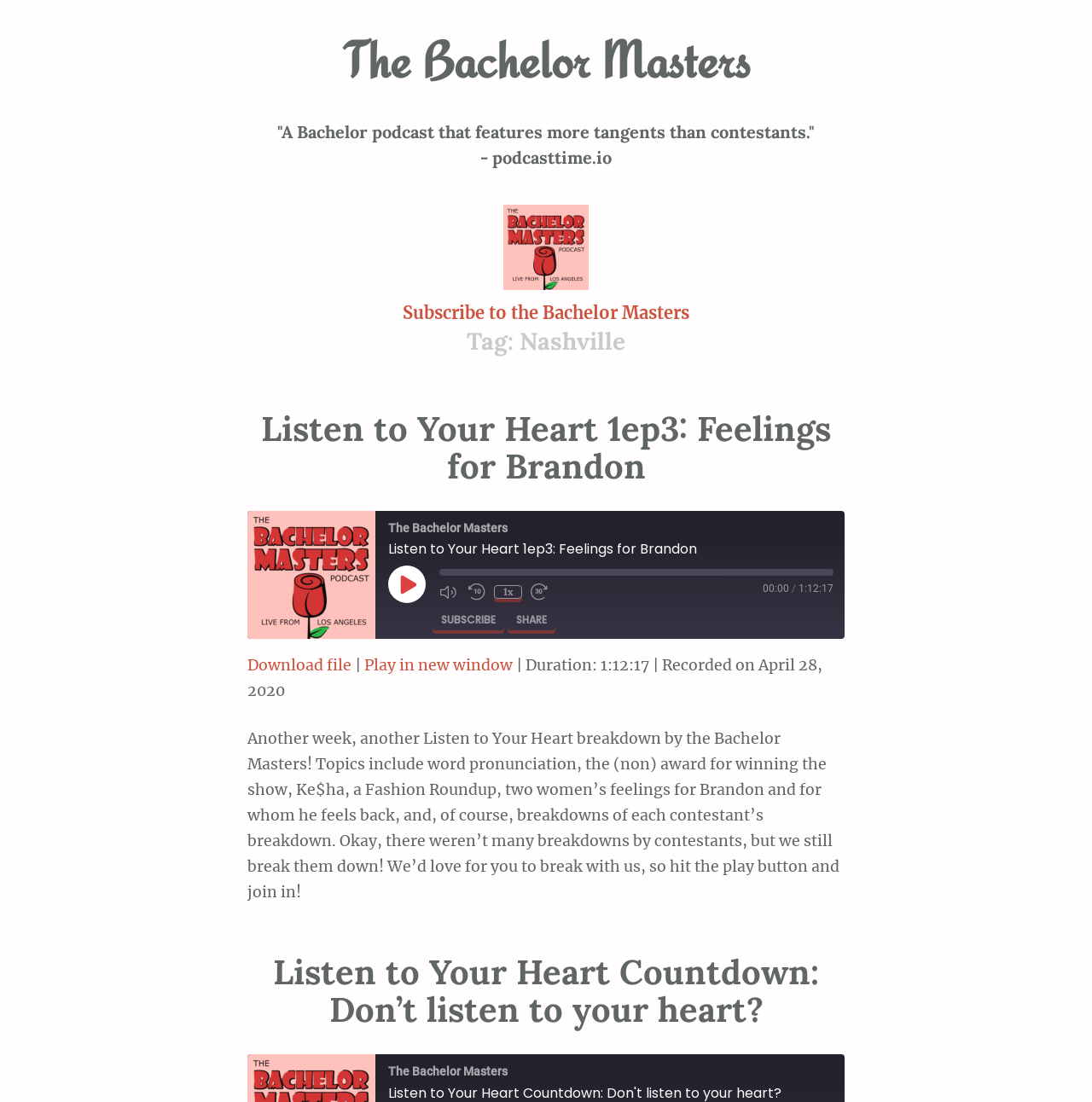What is the duration of the current episode?
Relying on the image, give a concise answer in one word or a brief phrase.

1:12:17